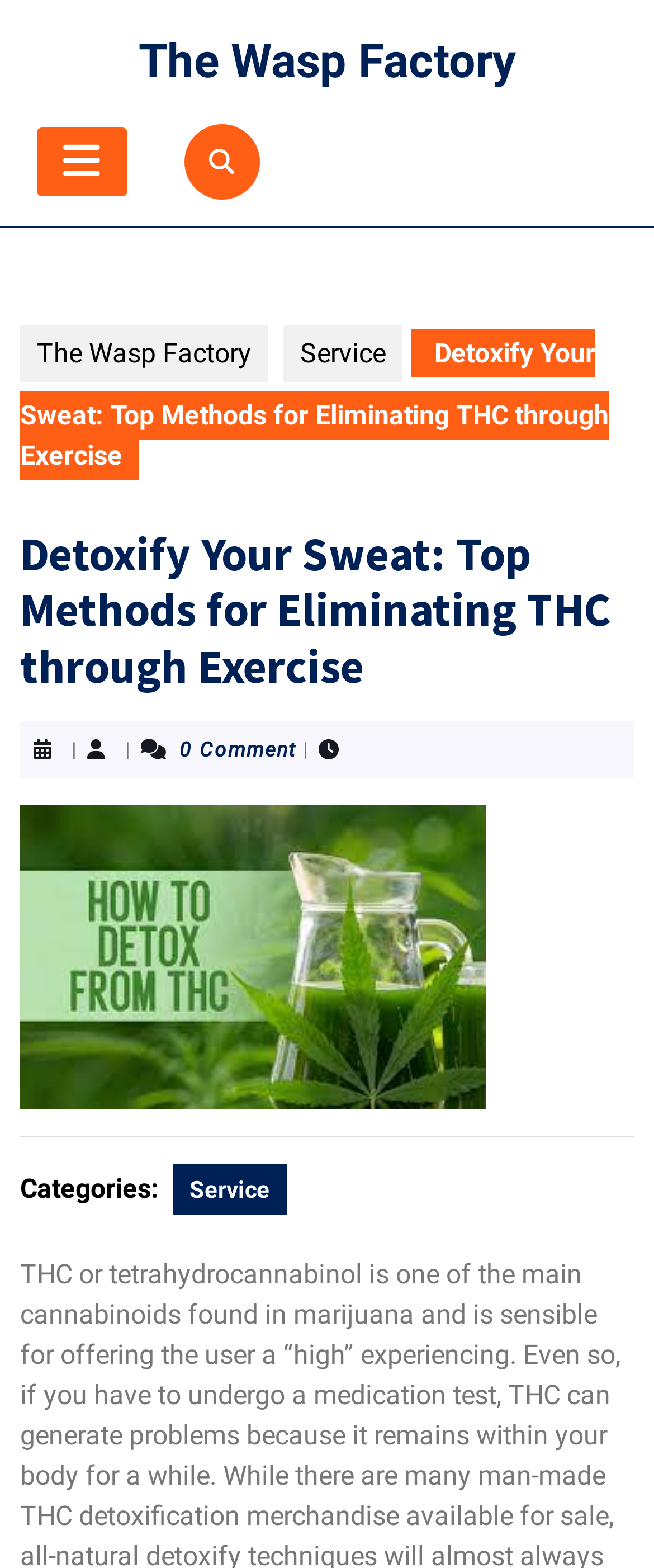Reply to the question with a single word or phrase:
How many links are in the top navigation?

Two